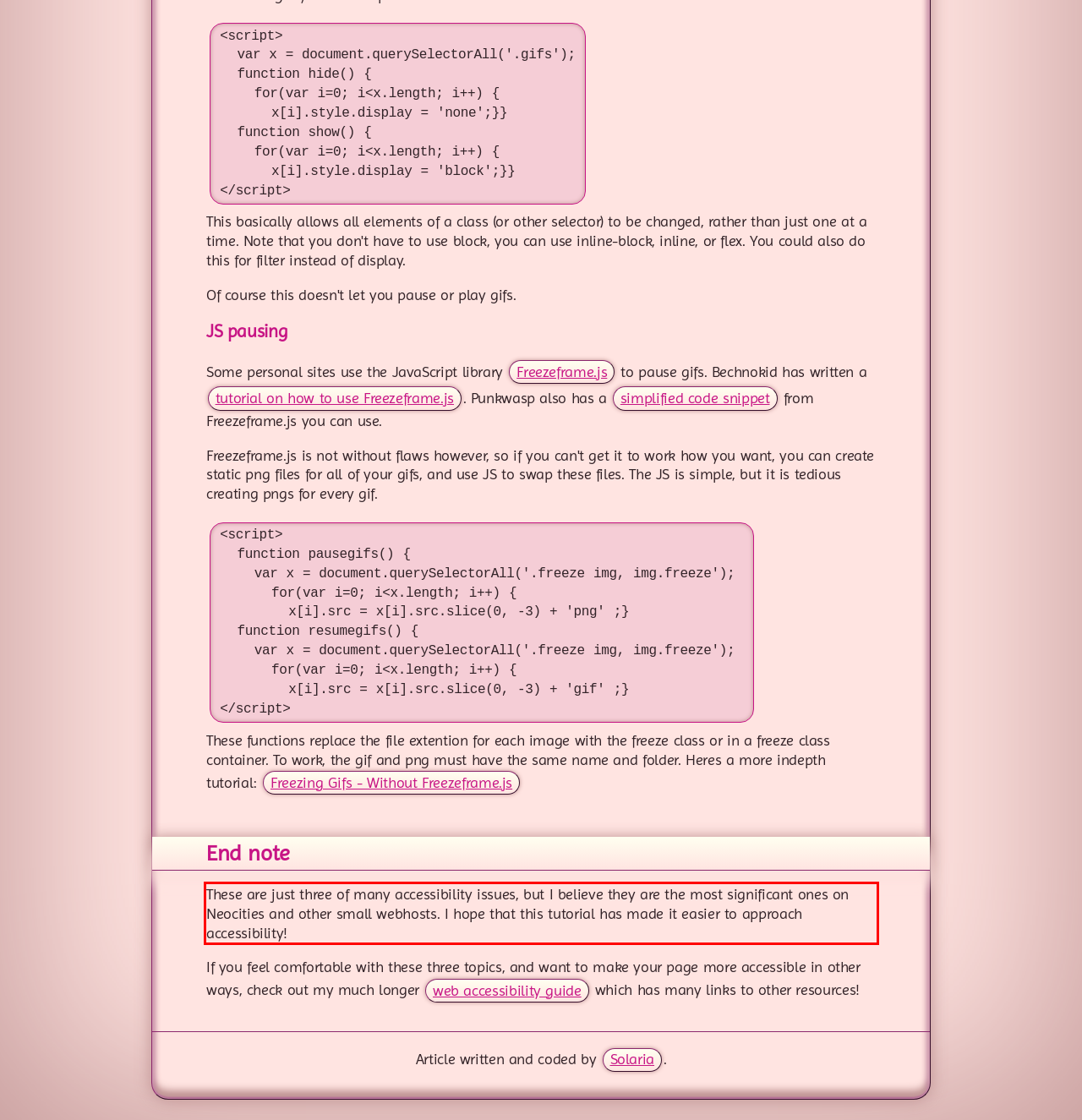Given a screenshot of a webpage, locate the red bounding box and extract the text it encloses.

These are just three of many accessibility issues, but I believe they are the most significant ones on Neocities and other small webhosts. I hope that this tutorial has made it easier to approach accessibility!